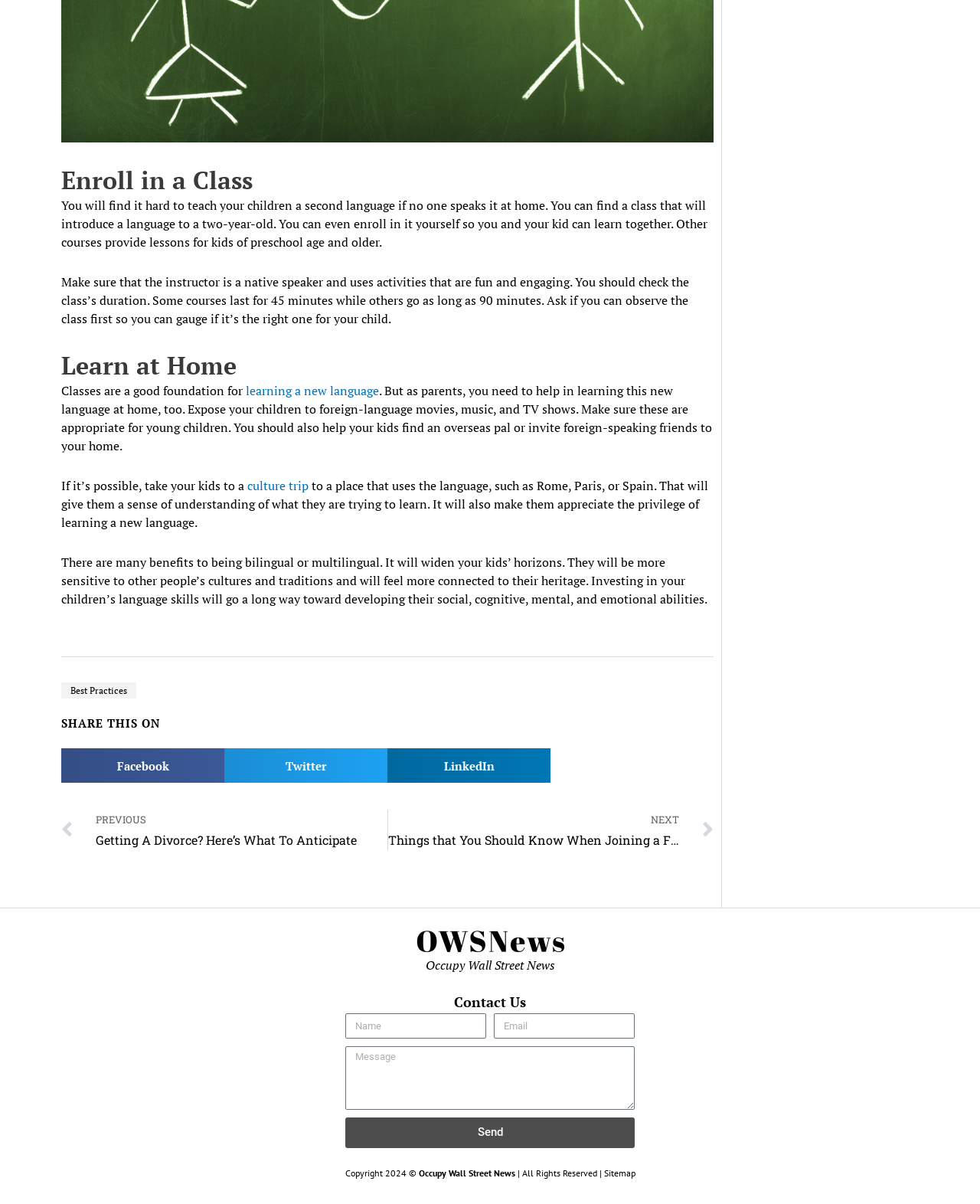Consider the image and give a detailed and elaborate answer to the question: 
How can parents help their kids learn a new language at home?

I read the text under the 'Learn at Home' heading and found that it suggests exposing children to foreign-language movies, music, and TV shows to help them learn a new language at home.